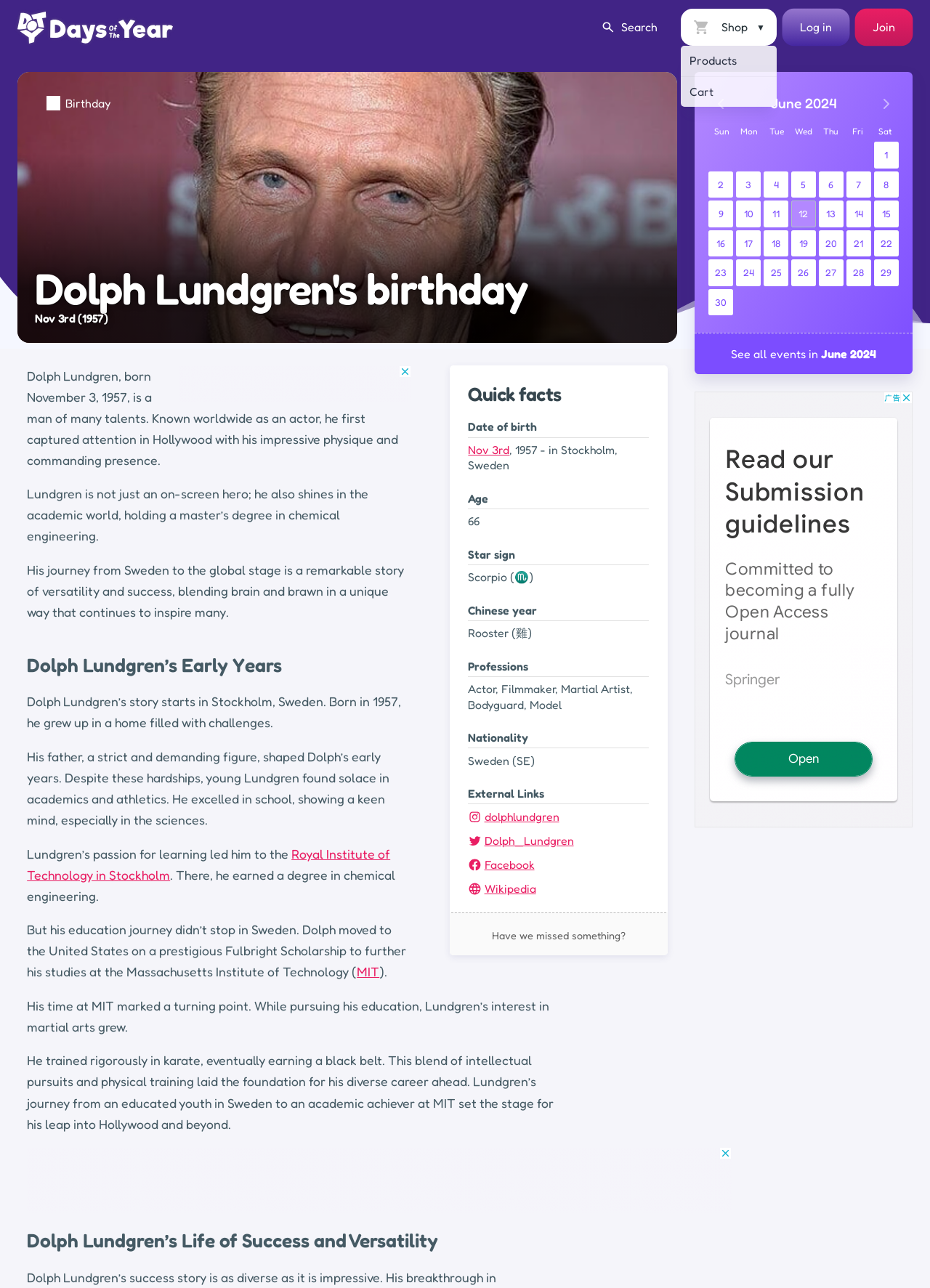Please determine the bounding box coordinates of the element's region to click for the following instruction: "Learn more about Dolph Lundgren's early years".

[0.029, 0.506, 0.718, 0.527]